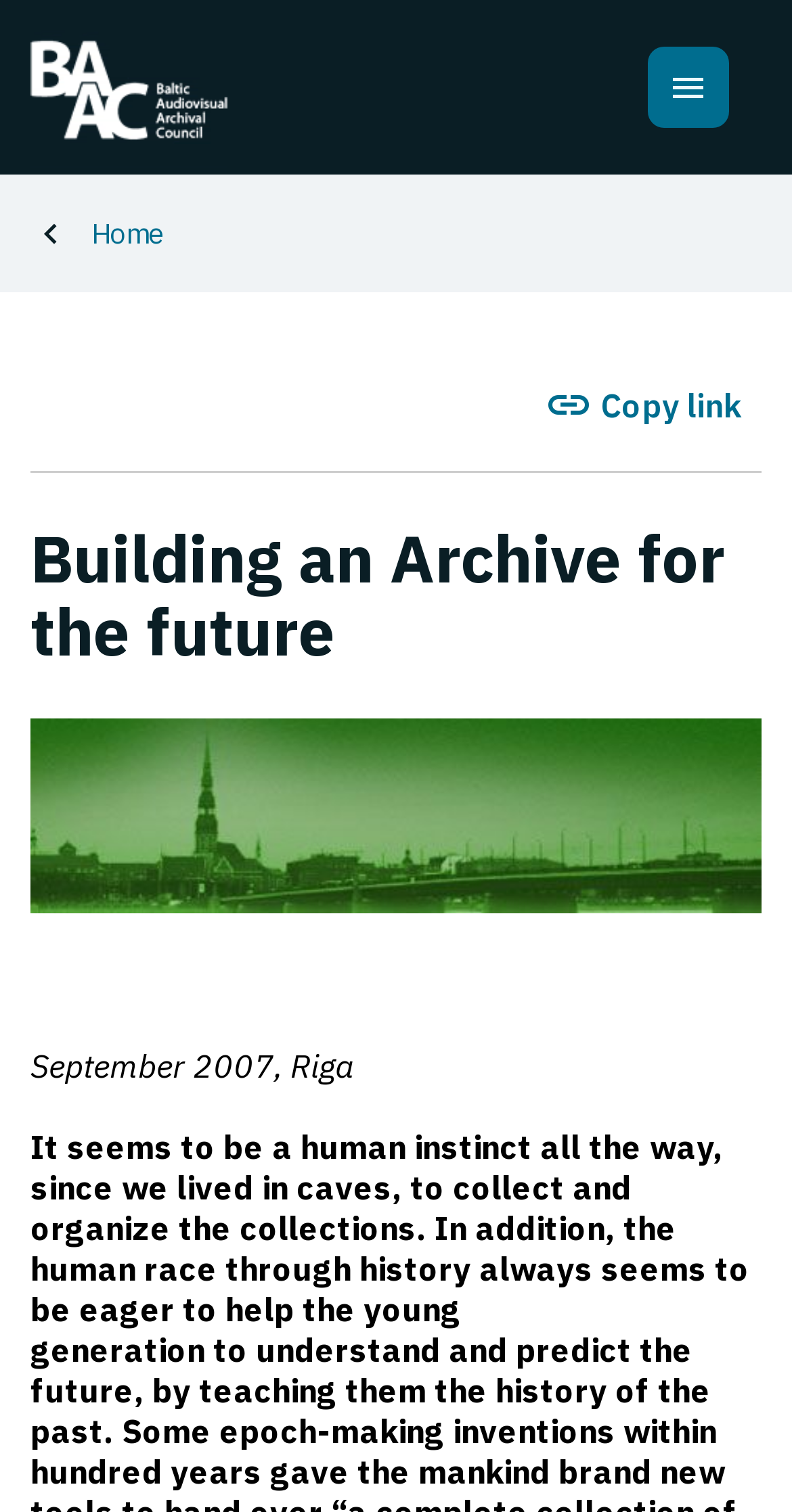Identify the bounding box coordinates for the UI element described as follows: "alt="A.I.Q"". Ensure the coordinates are four float numbers between 0 and 1, formatted as [left, top, right, bottom].

None